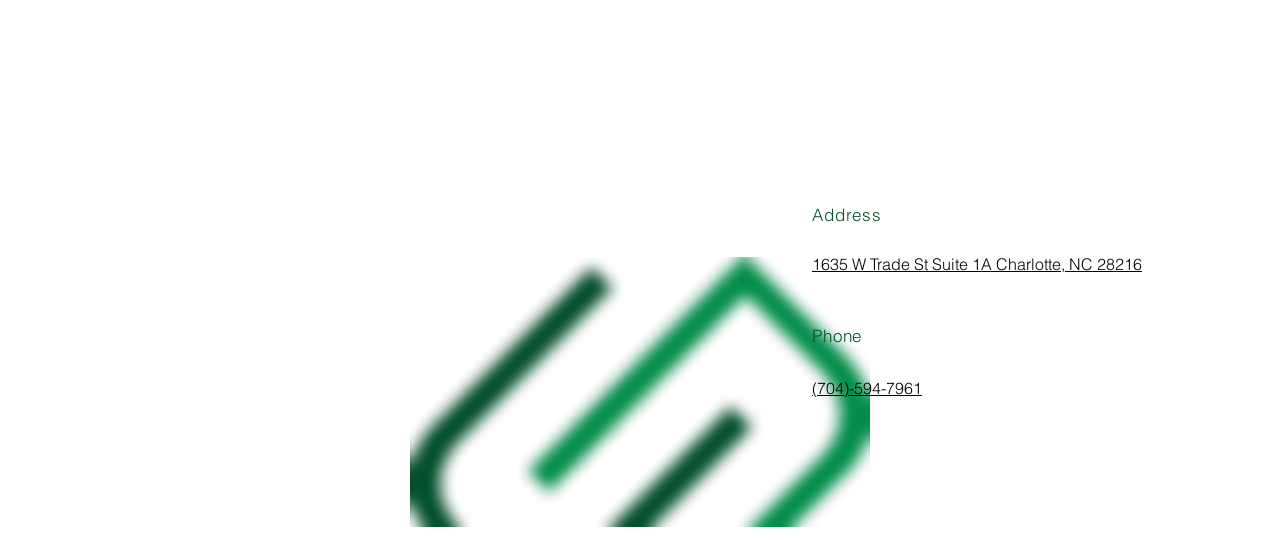Please locate the bounding box coordinates of the element's region that needs to be clicked to follow the instruction: "Call (704)-594-7961". The bounding box coordinates should be provided as four float numbers between 0 and 1, i.e., [left, top, right, bottom].

[0.634, 0.697, 0.72, 0.736]